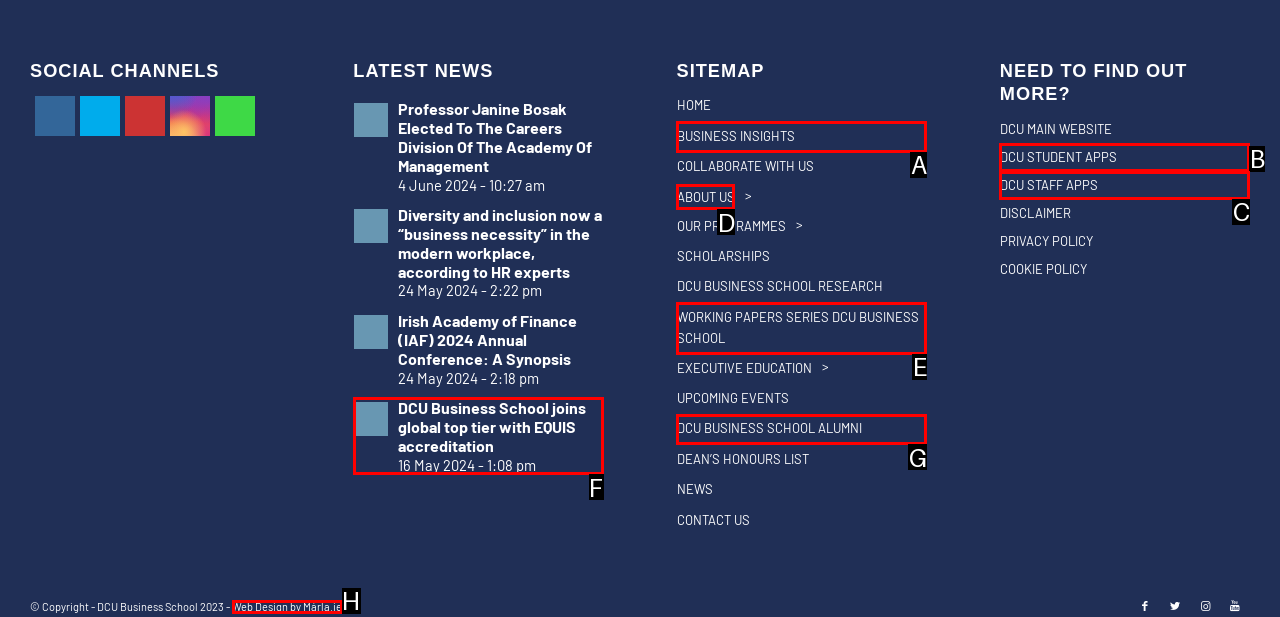Select the HTML element that matches the description: Add to favorites
Respond with the letter of the correct choice from the given options directly.

None